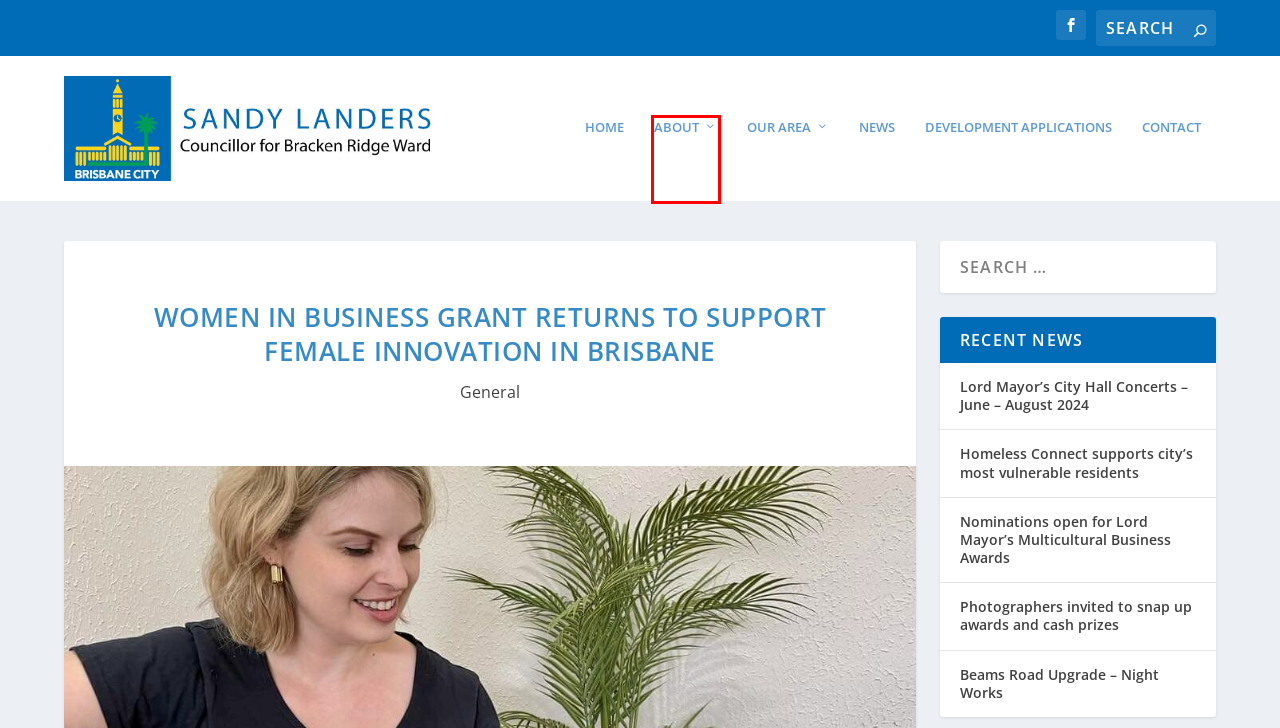Look at the screenshot of a webpage where a red rectangle bounding box is present. Choose the webpage description that best describes the new webpage after clicking the element inside the red bounding box. Here are the candidates:
A. About Sandy Landers | Brisbane City Councillor | Bracken Ridge Ward
B. Bracken Ridge Ward Area | Councillor Sandy Landers
C. Photographers invited to snap up awards and cash prizes - Councillor Sandy Landers
D. Lord Mayor's City Hall Concerts - June - August 2024 - Councillor Sandy Landers
E. Sandy Landers | Brisbane City Councillor | Bracken Ridge Ward
F. Homeless Connect supports city's most vulnerable residents - Councillor Sandy Landers
G. General Archives - Councillor Sandy Landers
H. Contact Councillor Sandy Landers | Brisbane City Council

A